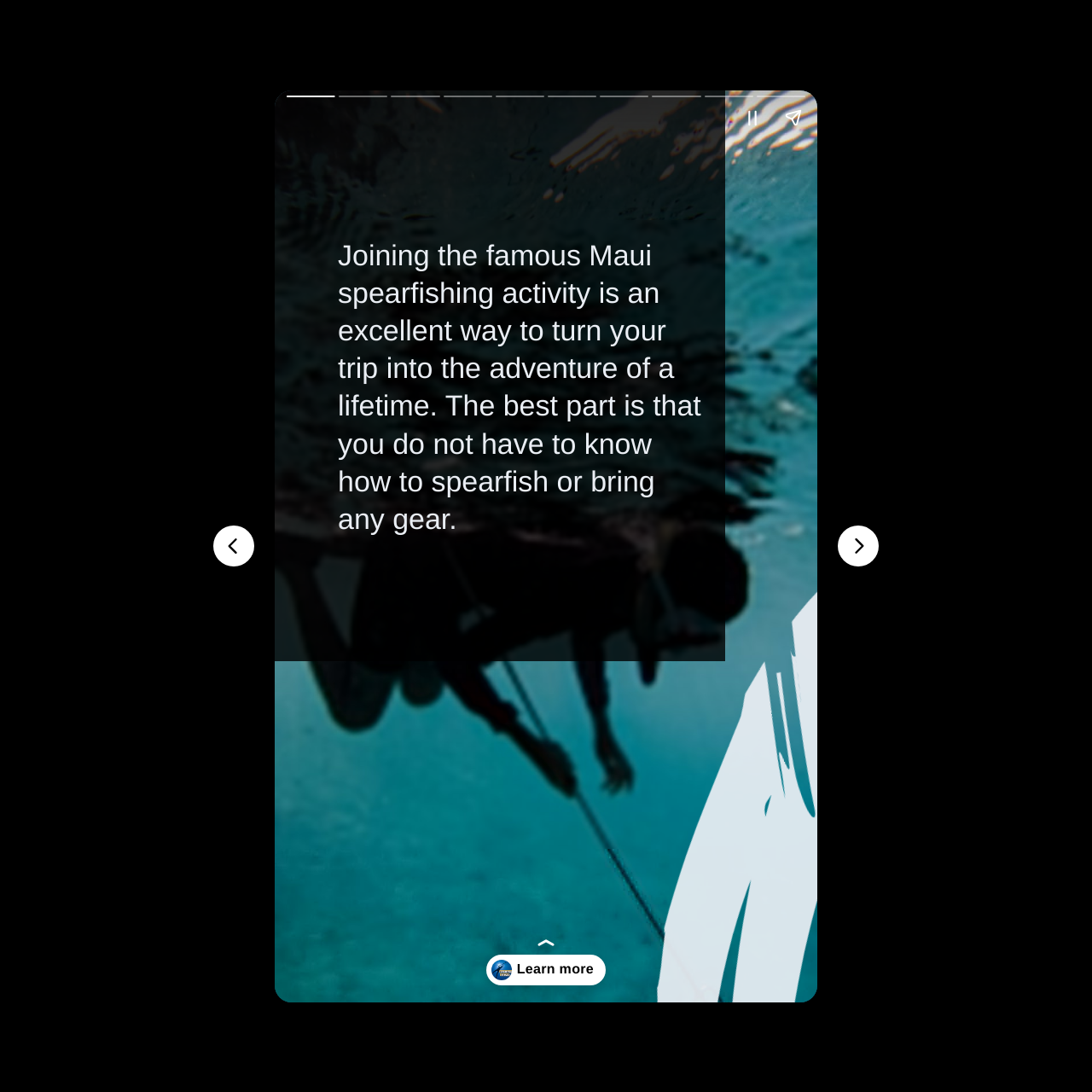Generate a comprehensive description of the webpage.

The webpage is about spearfishing in Maui, specifically providing information on how to join the activity and what to expect. At the top of the page, there is a brief introduction to spearfishing in Maui, stating that it's an excellent way to turn a trip into an adventure of a lifetime, and that no prior knowledge or gear is required. 

Below the introduction, there is a "Learn more" button, accompanied by a small image to its right. The button is positioned roughly in the middle of the page, horizontally. 

On the top-left corner of the page, there is a canvas element that spans the entire width of the page. 

Above the introduction, there are three buttons aligned horizontally: "Pause story", "Share story", and another element with no text. These buttons are positioned near the top of the page. 

At the bottom of the page, there are two navigation buttons: "Previous page" and "Next page", which are positioned on the left and right sides, respectively. 

There is also another element with no text, positioned above the navigation buttons on the left side.